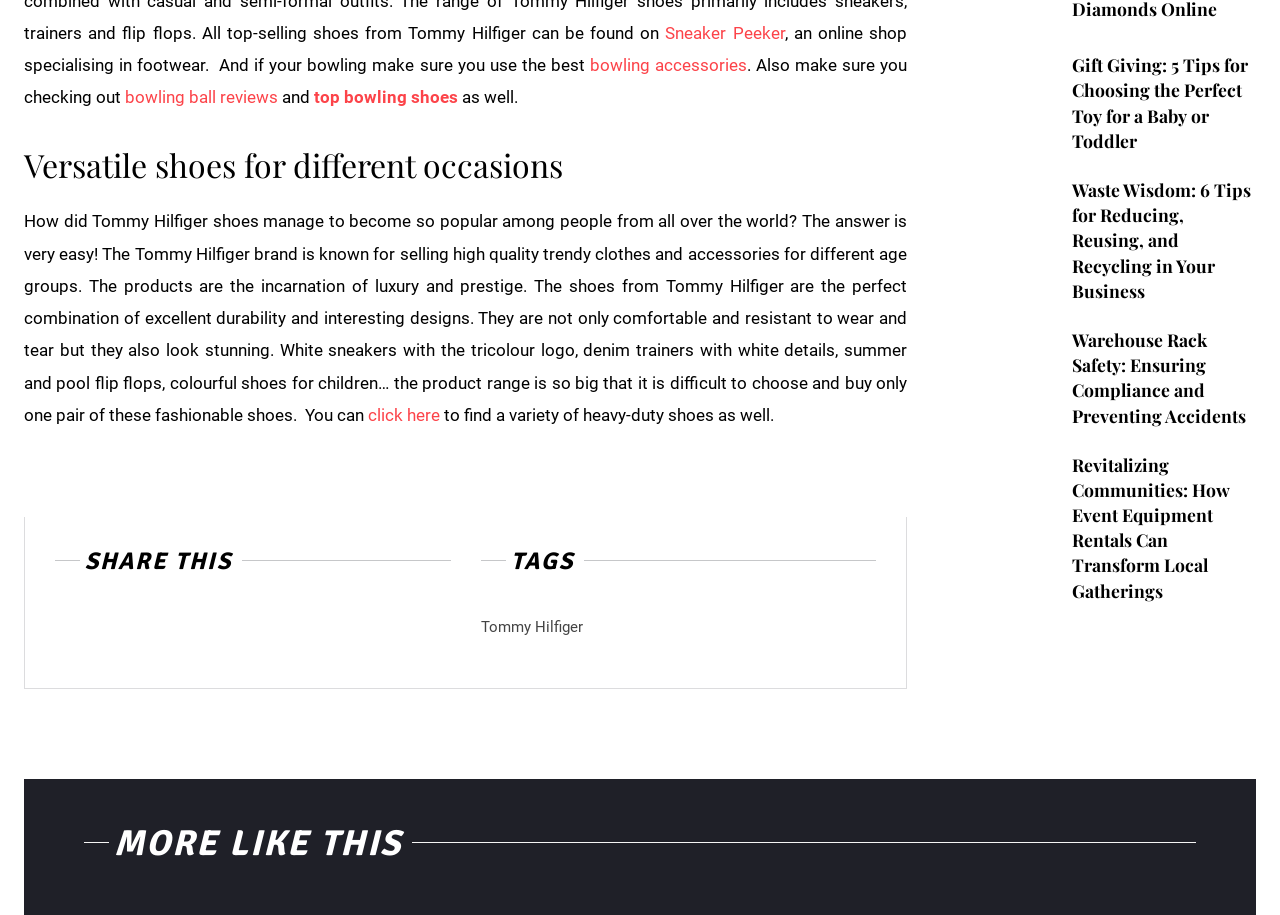Please find the bounding box coordinates of the clickable region needed to complete the following instruction: "Read about bowling accessories". The bounding box coordinates must consist of four float numbers between 0 and 1, i.e., [left, top, right, bottom].

[0.461, 0.06, 0.584, 0.082]